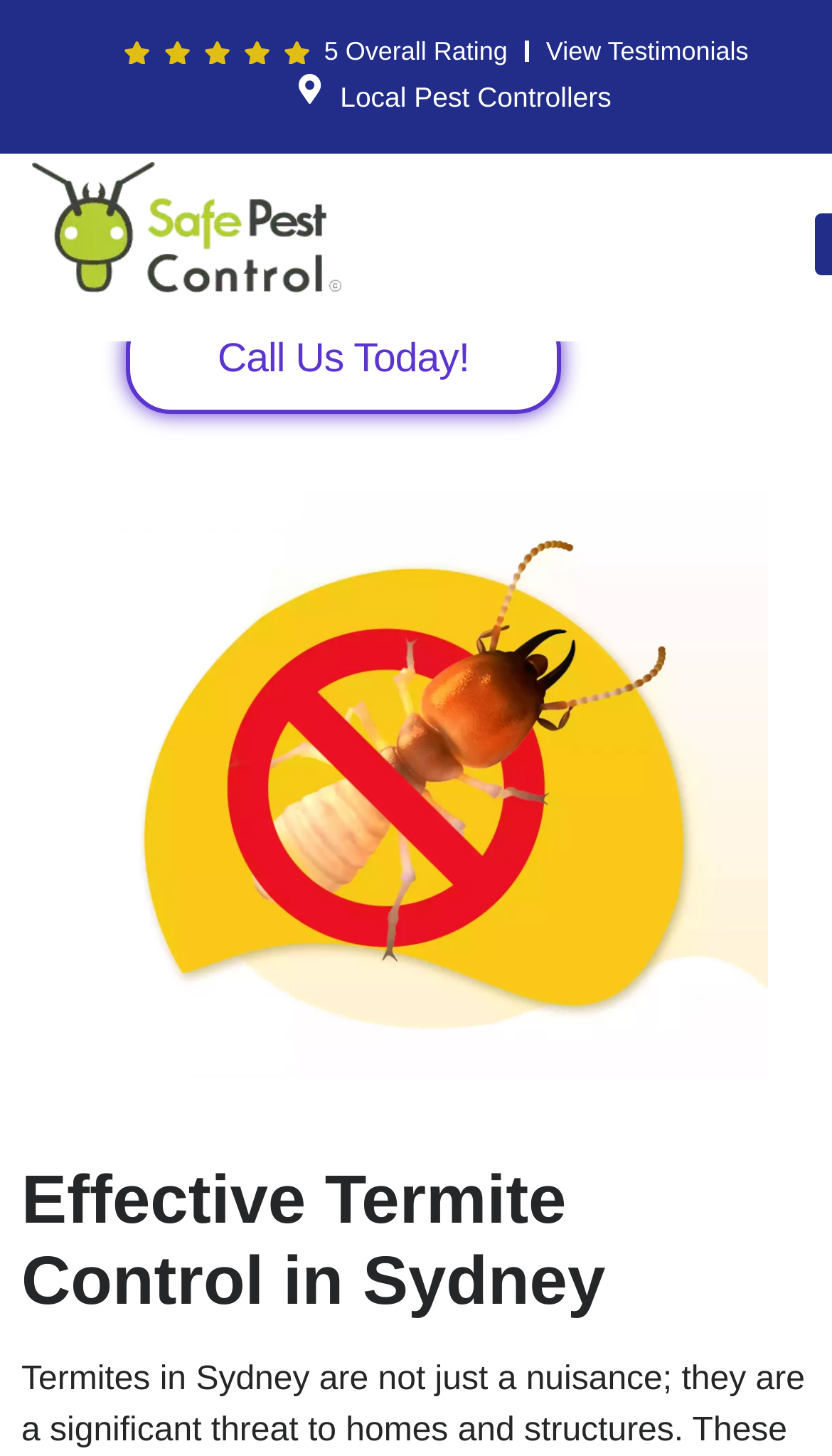Please provide a one-word or phrase answer to the question: 
What is the main topic of the webpage?

Termite control